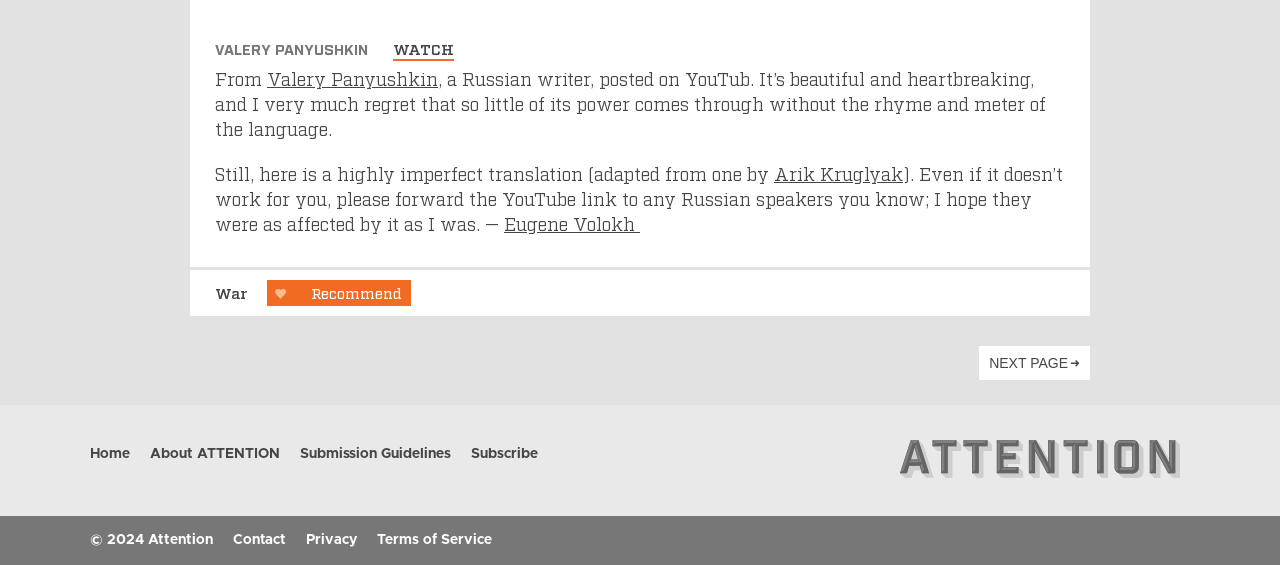What is the name of the translator?
Look at the image and respond with a one-word or short-phrase answer.

Arik Kruglyak